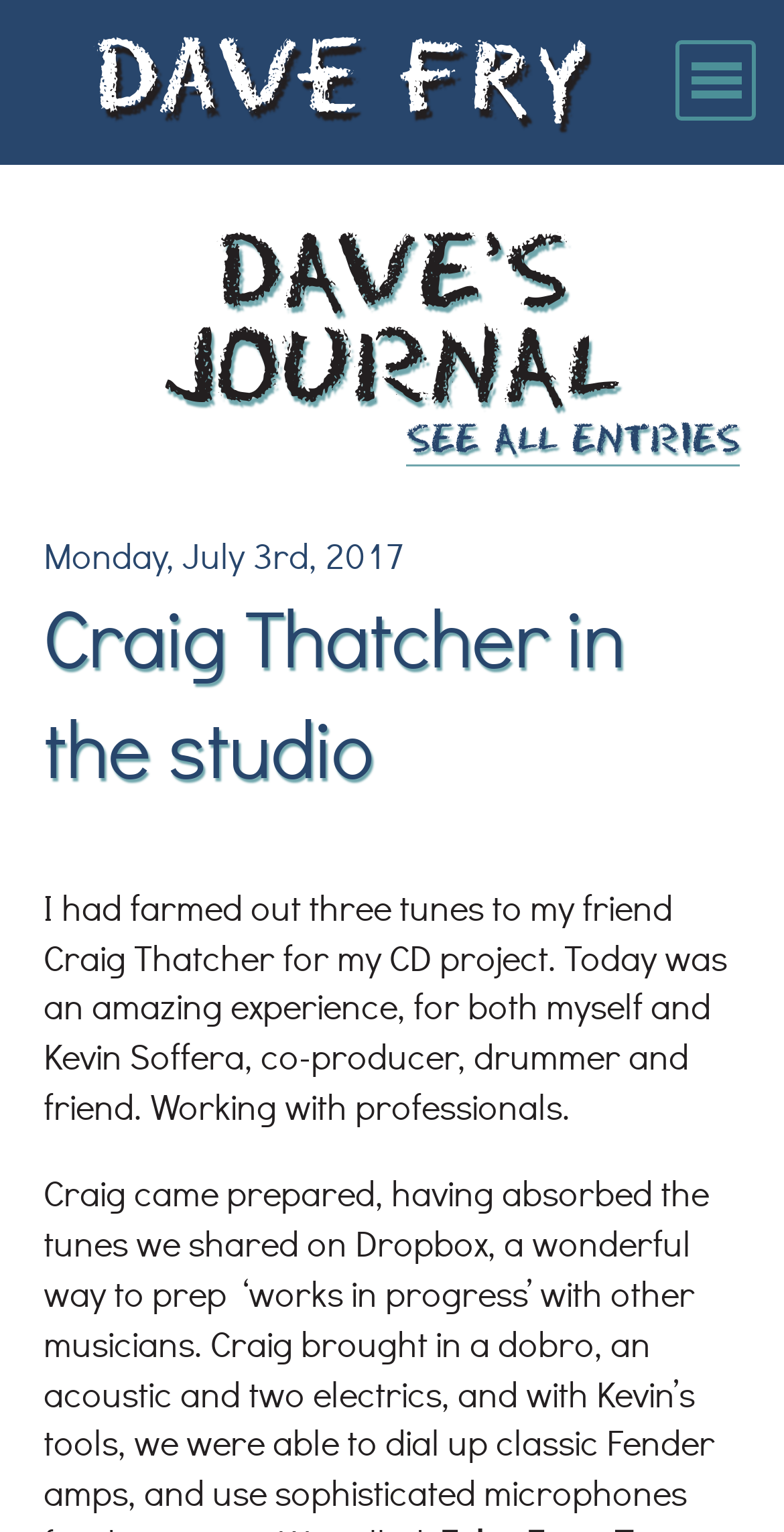Locate the bounding box coordinates of the element's region that should be clicked to carry out the following instruction: "Enlarge the image". The coordinates need to be four float numbers between 0 and 1, i.e., [left, top, right, bottom].

None